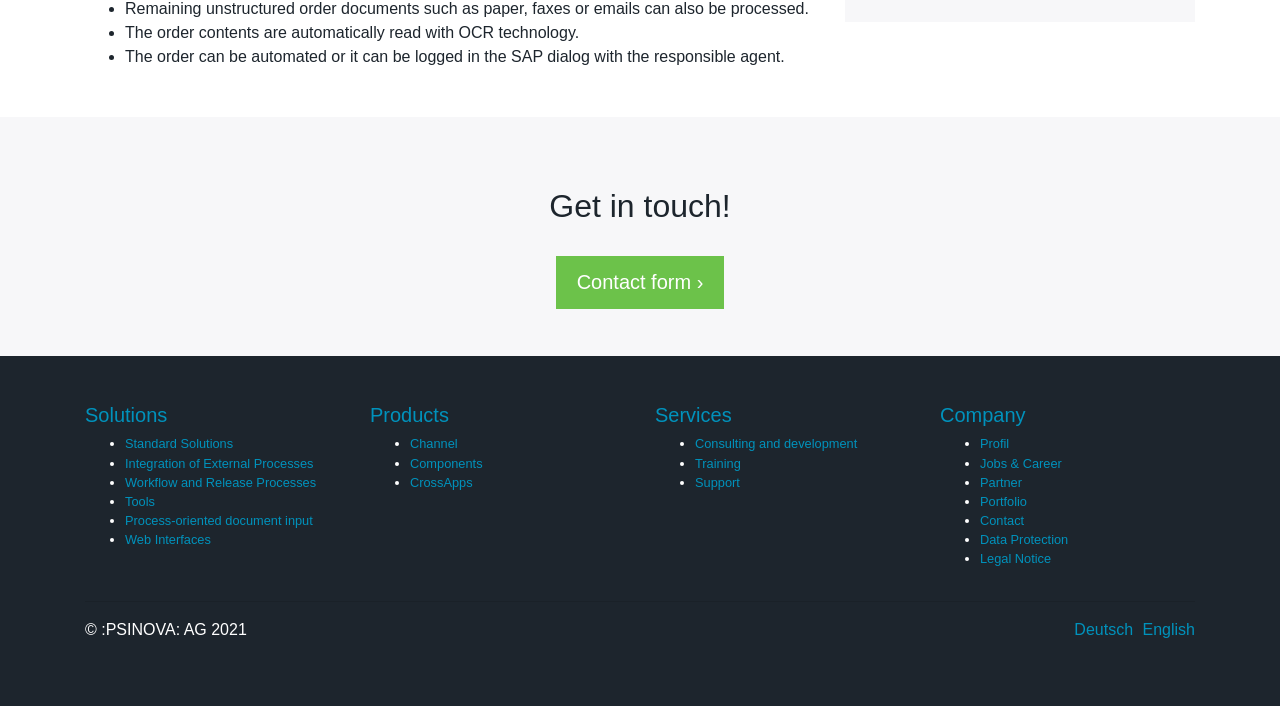Using the element description Contact form ›, predict the bounding box coordinates for the UI element. Provide the coordinates in (top-left x, top-left y, bottom-right x, bottom-right y) format with values ranging from 0 to 1.

[0.434, 0.363, 0.566, 0.437]